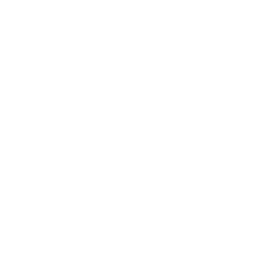Look at the image and give a detailed response to the following question: What is the typical shipping time for this item?

According to the caption, the item is currently in stock and typically ships within 24 hours, indicating a quick turnaround time for customers who place an order.